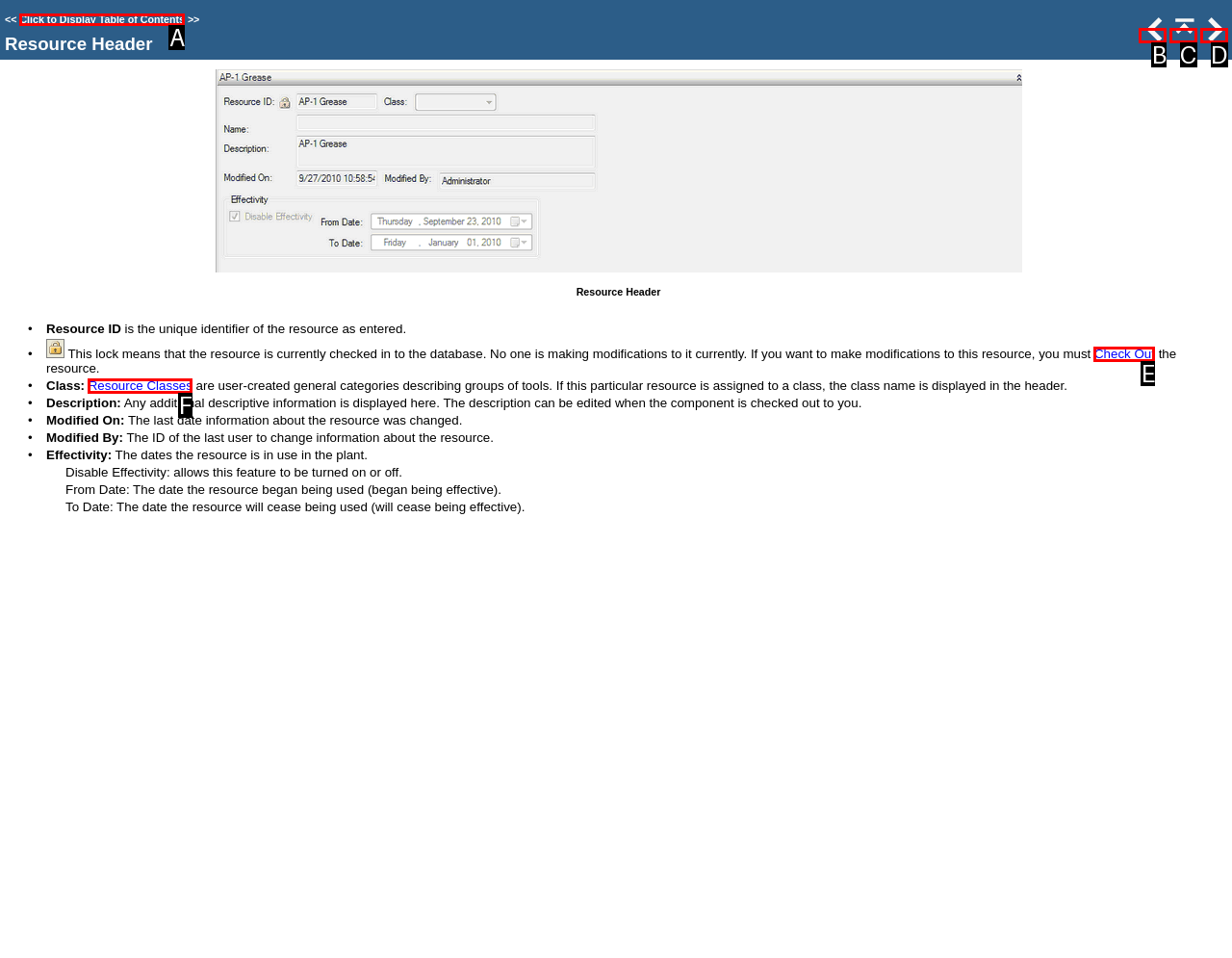Please determine which option aligns with the description: title="Next Topic". Respond with the option’s letter directly from the available choices.

D